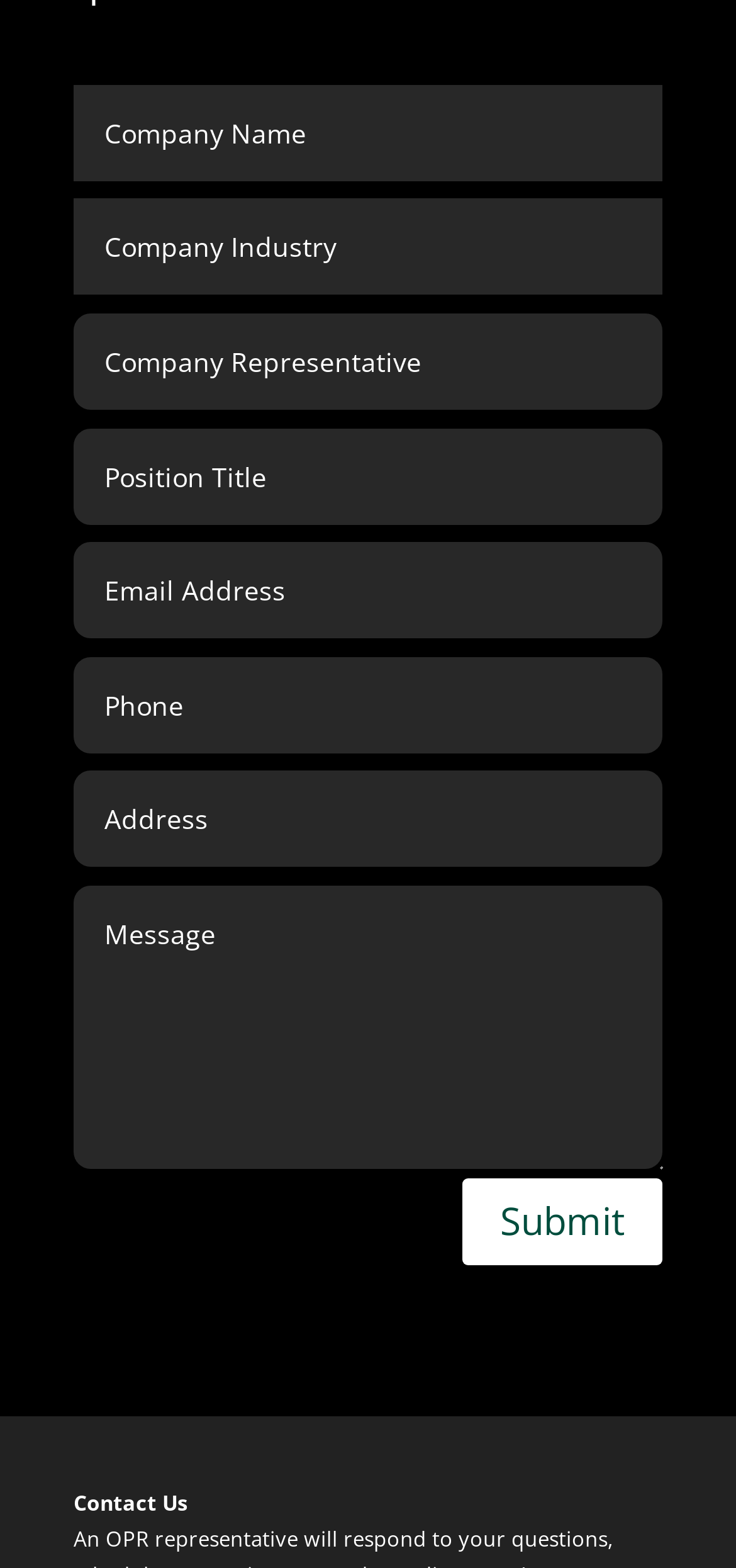What is the position of the button relative to the textboxes? Please answer the question using a single word or phrase based on the image.

Below